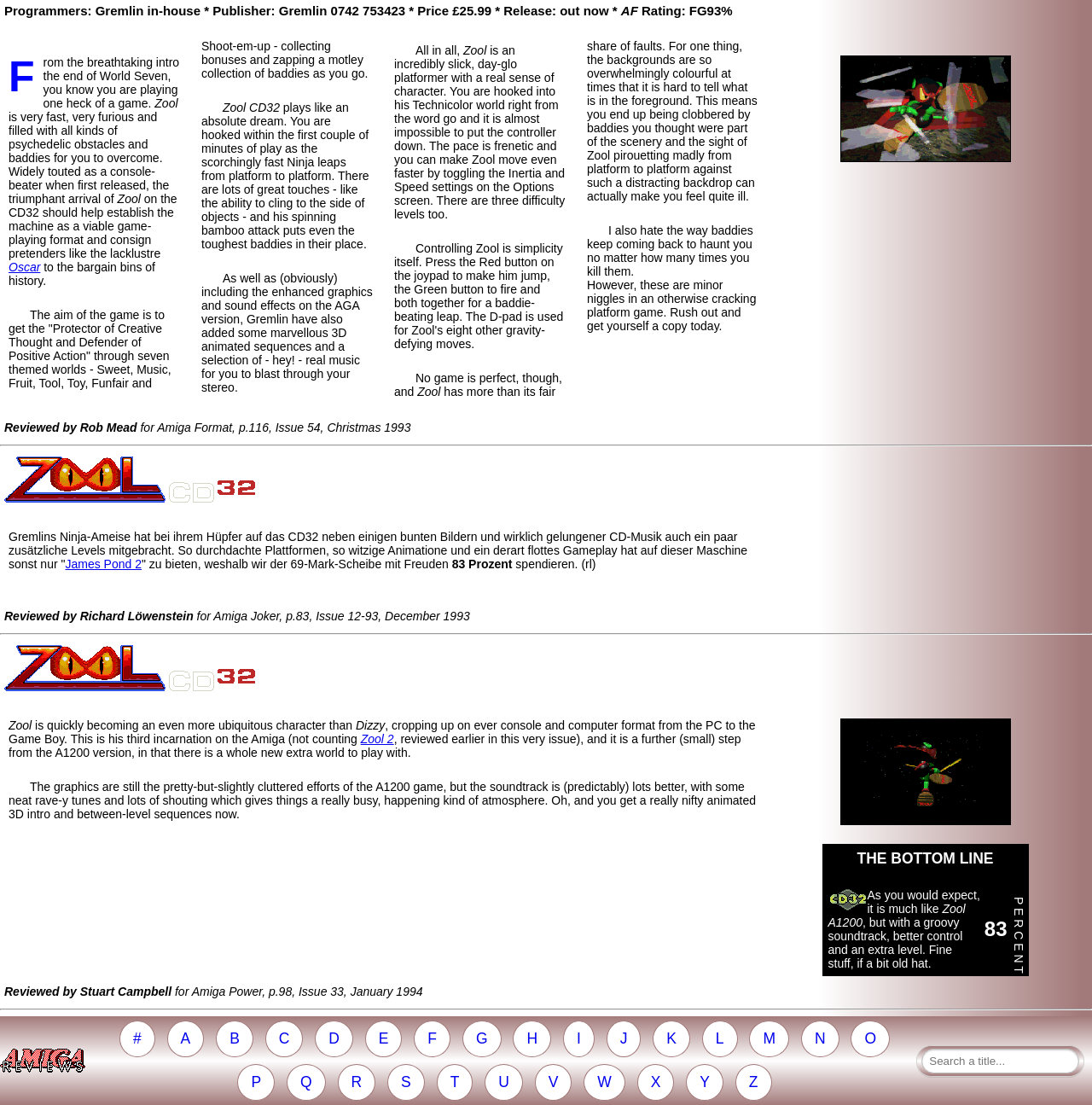Determine the bounding box coordinates for the UI element with the following description: "E". The coordinates should be four float numbers between 0 and 1, represented as [left, top, right, bottom].

[0.334, 0.924, 0.368, 0.957]